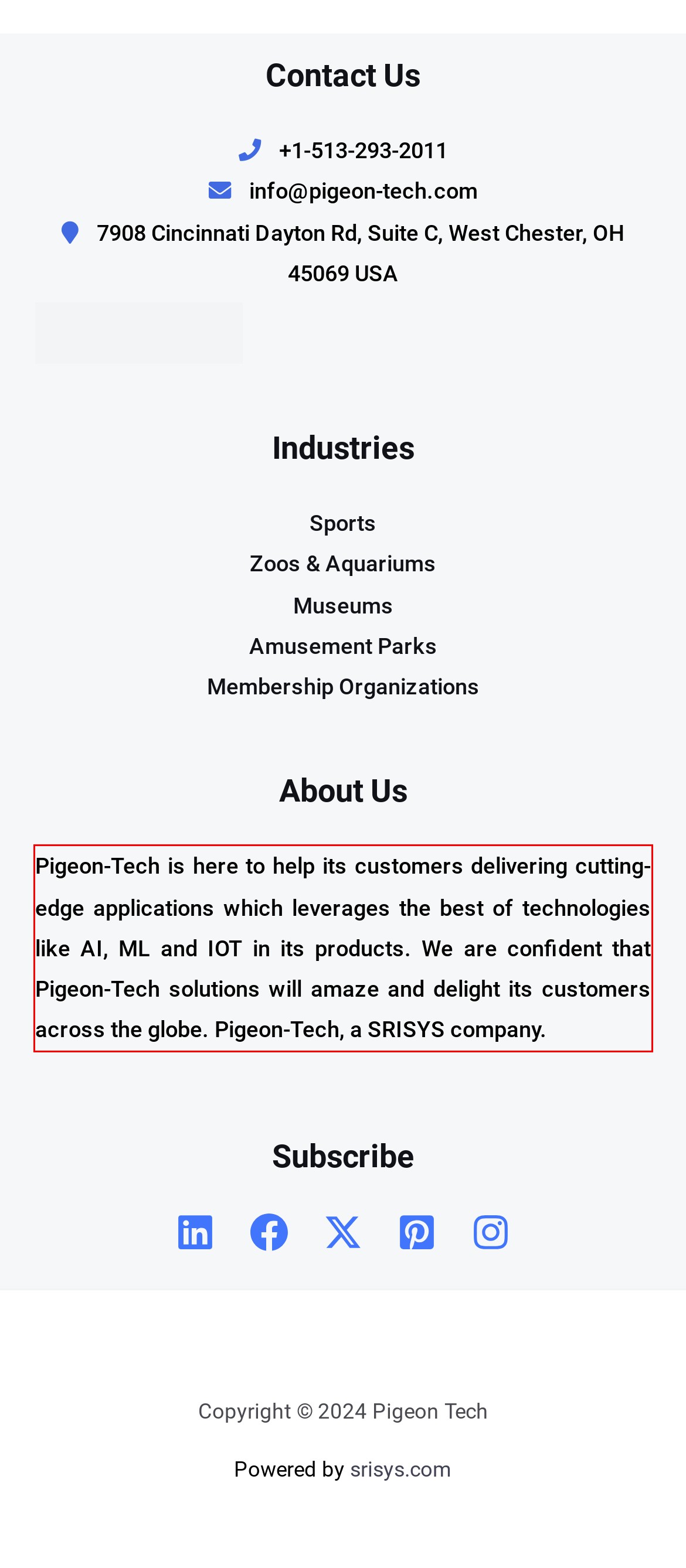Please perform OCR on the UI element surrounded by the red bounding box in the given webpage screenshot and extract its text content.

Pigeon-Tech is here to help its customers delivering cutting-edge applications which leverages the best of technologies like AI, ML and IOT in its products. We are confident that Pigeon-Tech solutions will amaze and delight its customers across the globe. Pigeon-Tech, a SRISYS company.